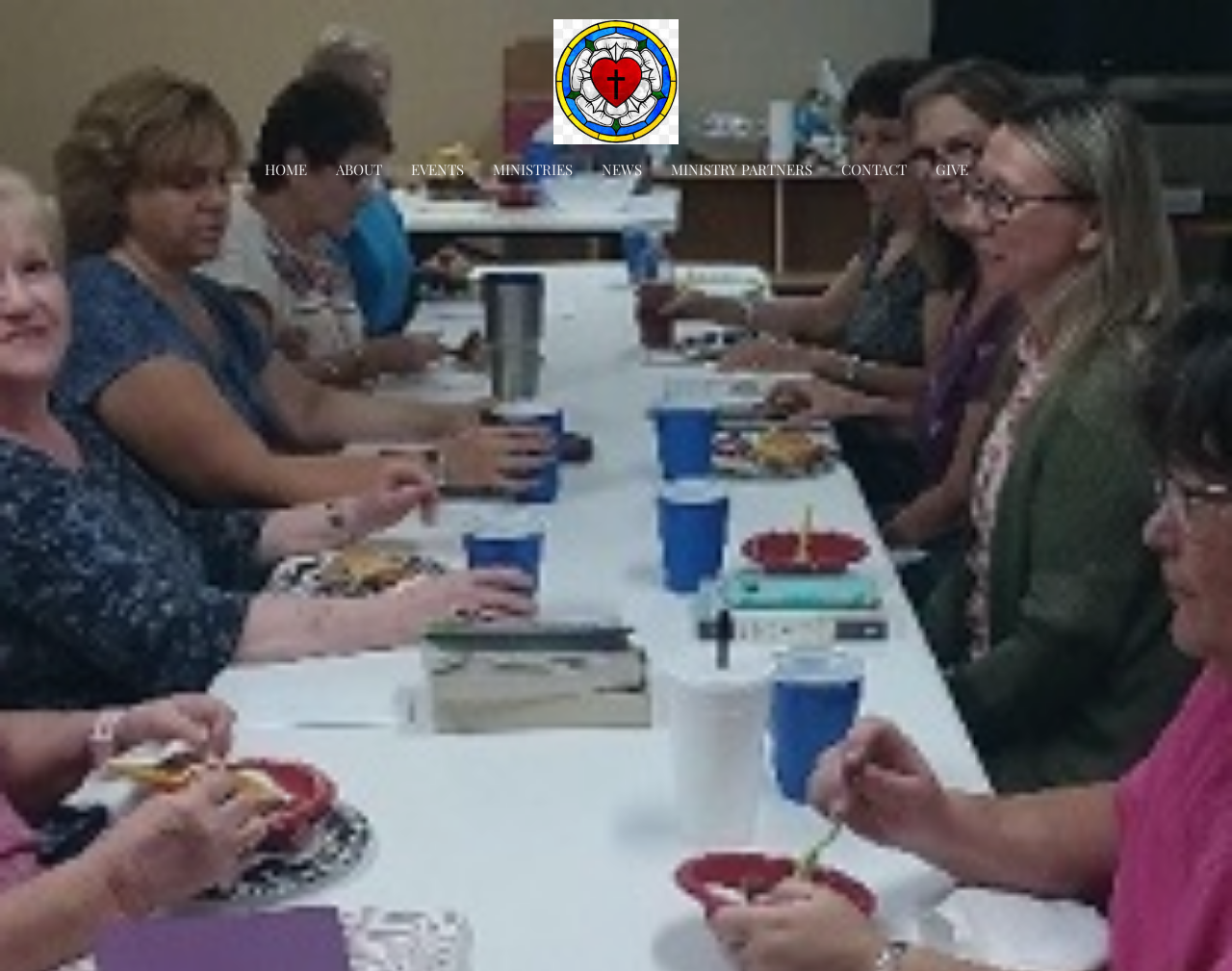Could you please study the image and provide a detailed answer to the question:
How many navigation links are there?

I counted the number of links in the navigation menu, which are 'HOME', 'ABOUT', 'EVENTS', 'MINISTRIES', 'NEWS', 'MINISTRY PARTNERS', 'CONTACT', and 'GIVE'.